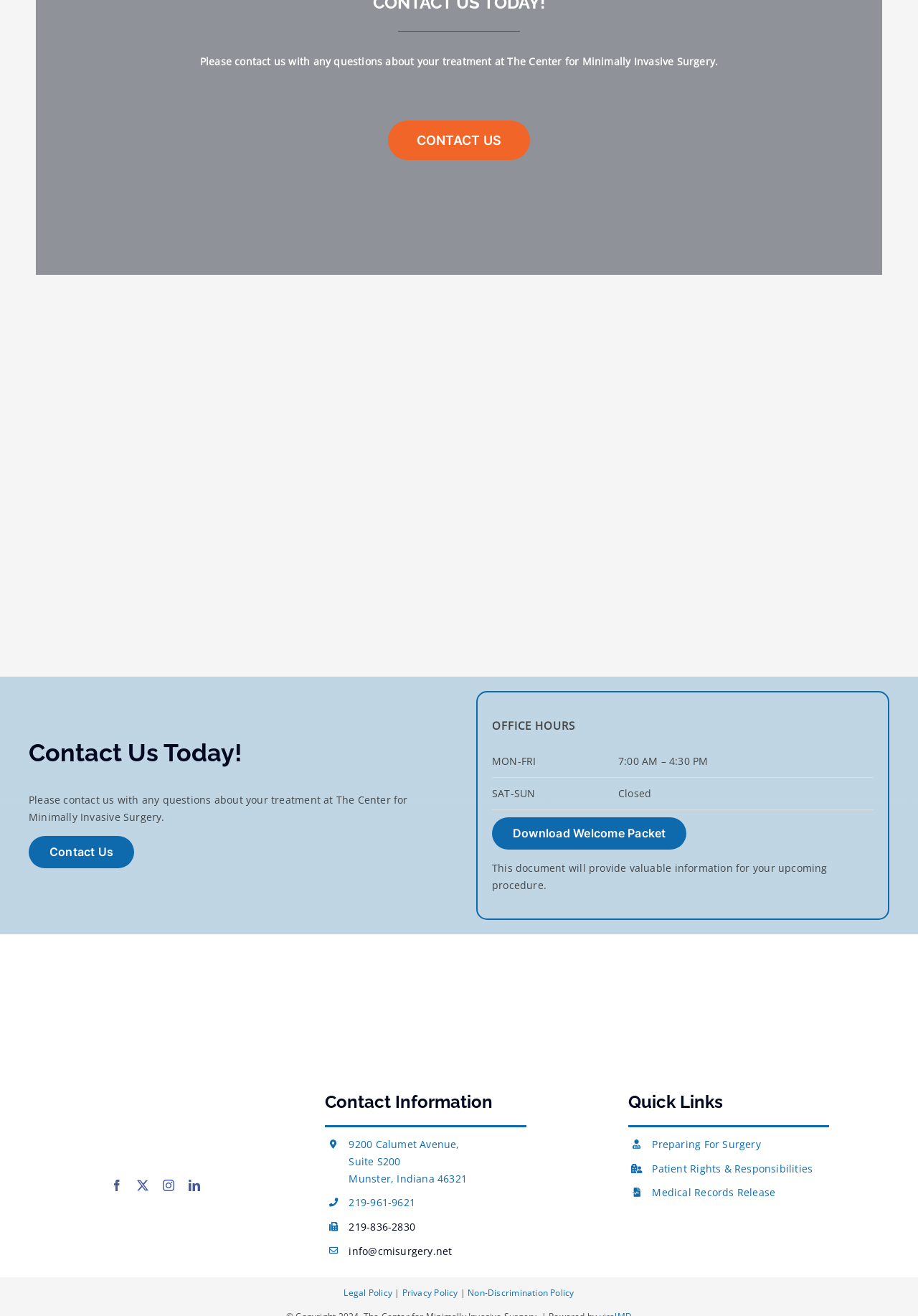How many social media links are there at the bottom of the page?
Use the information from the screenshot to give a comprehensive response to the question.

I counted the social media links at the bottom of the page and found four links: Facebook, Twitter, Instagram, and LinkedIn.